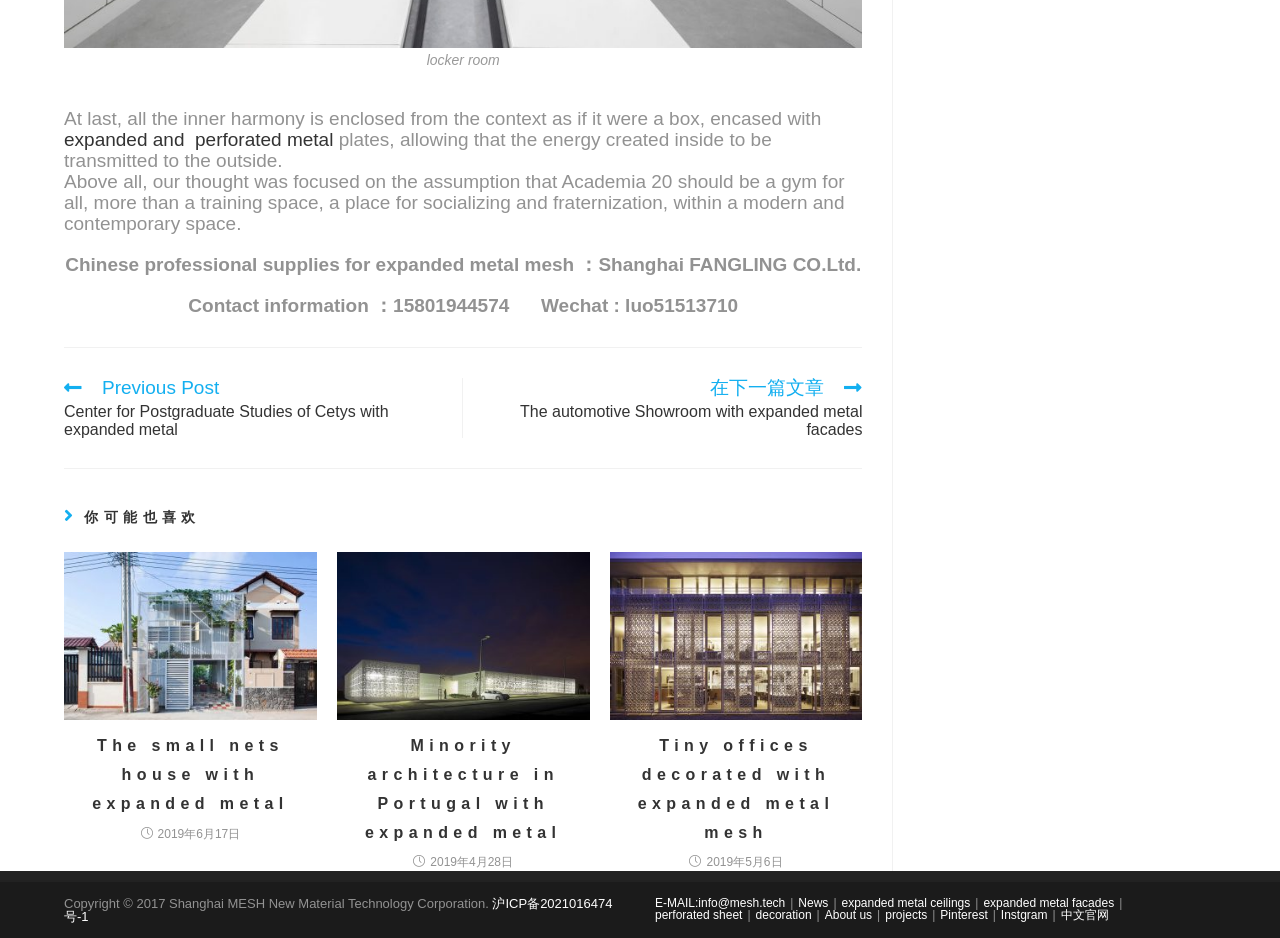Show the bounding box coordinates for the HTML element described as: "Instgram".

[0.782, 0.968, 0.818, 0.983]